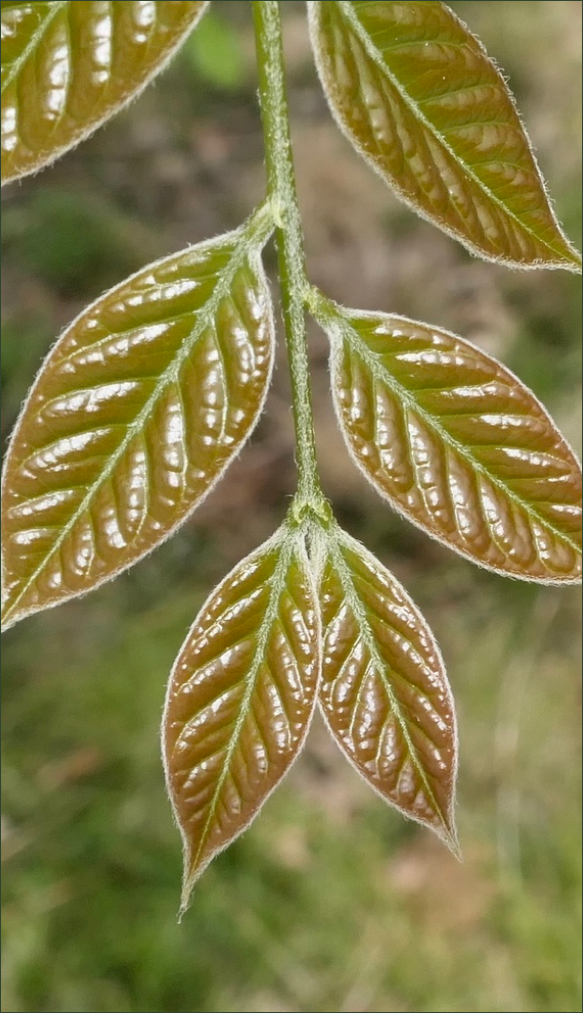Answer the following inquiry with a single word or phrase:
Who wrote the accompanying caption?

Ned Friedman